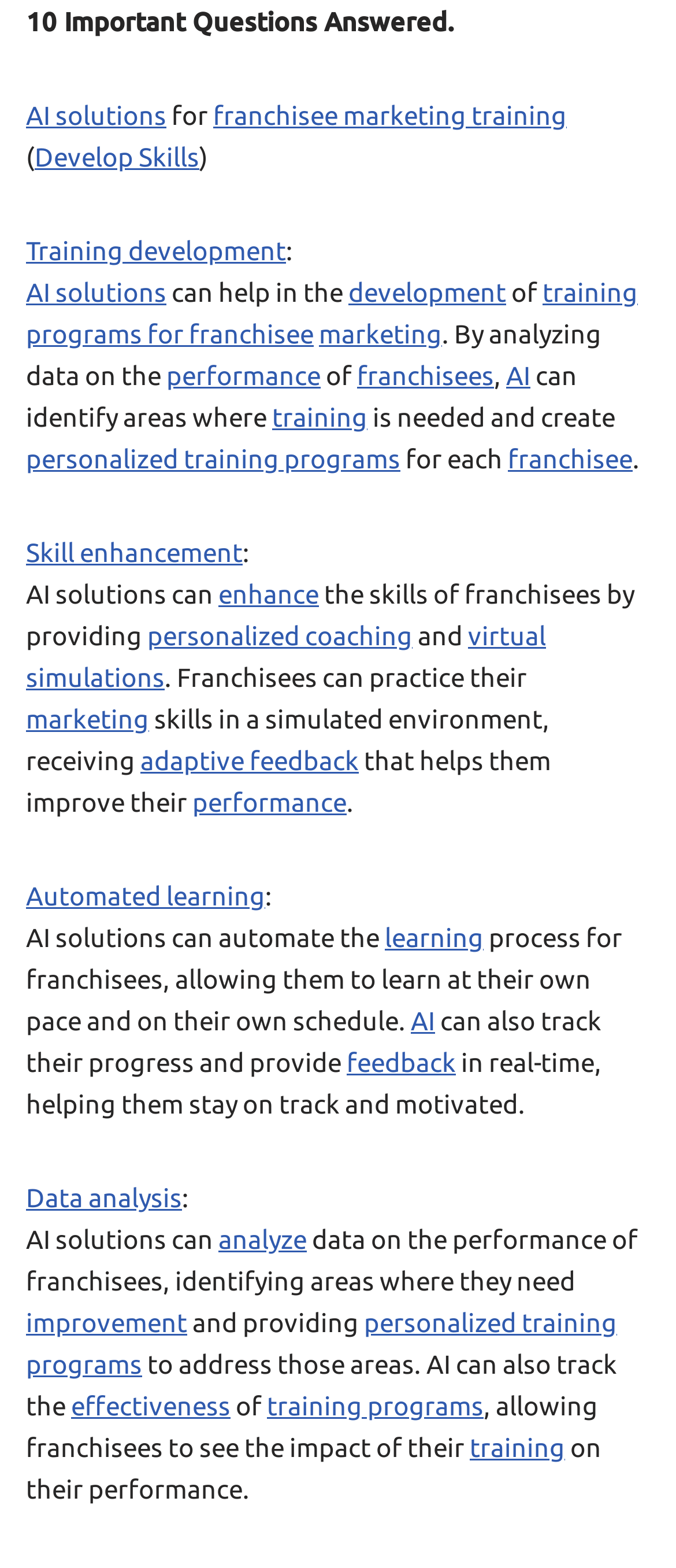Provide the bounding box coordinates for the area that should be clicked to complete the instruction: "Discover skill enhancement".

[0.038, 0.343, 0.359, 0.361]